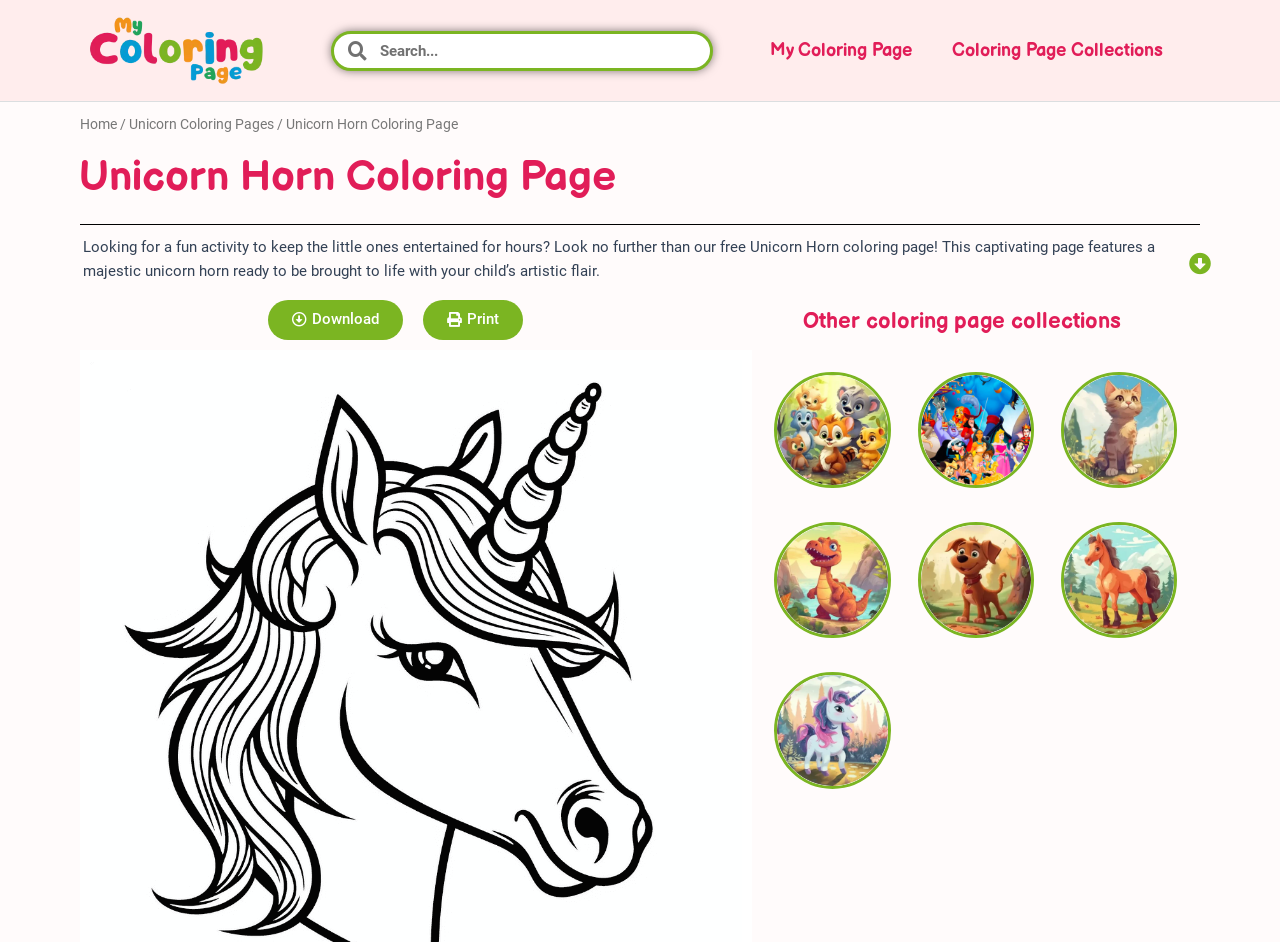What is the significance of the Unicorn Horn in legends and stories?
Based on the screenshot, answer the question with a single word or phrase.

Magical healing powers